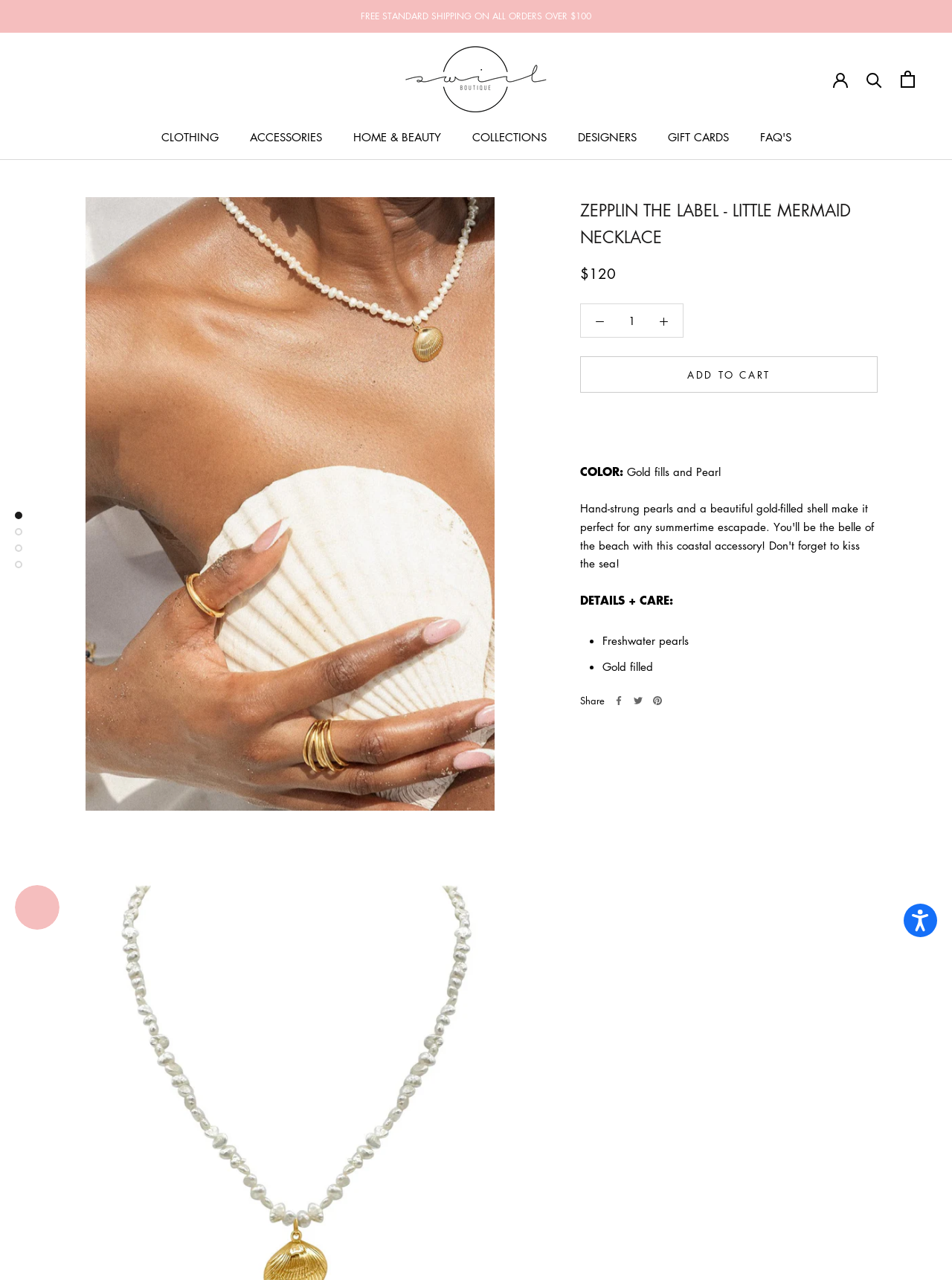Please find the top heading of the webpage and generate its text.

ZEPPLIN THE LABEL - LITTLE MERMAID NECKLACE